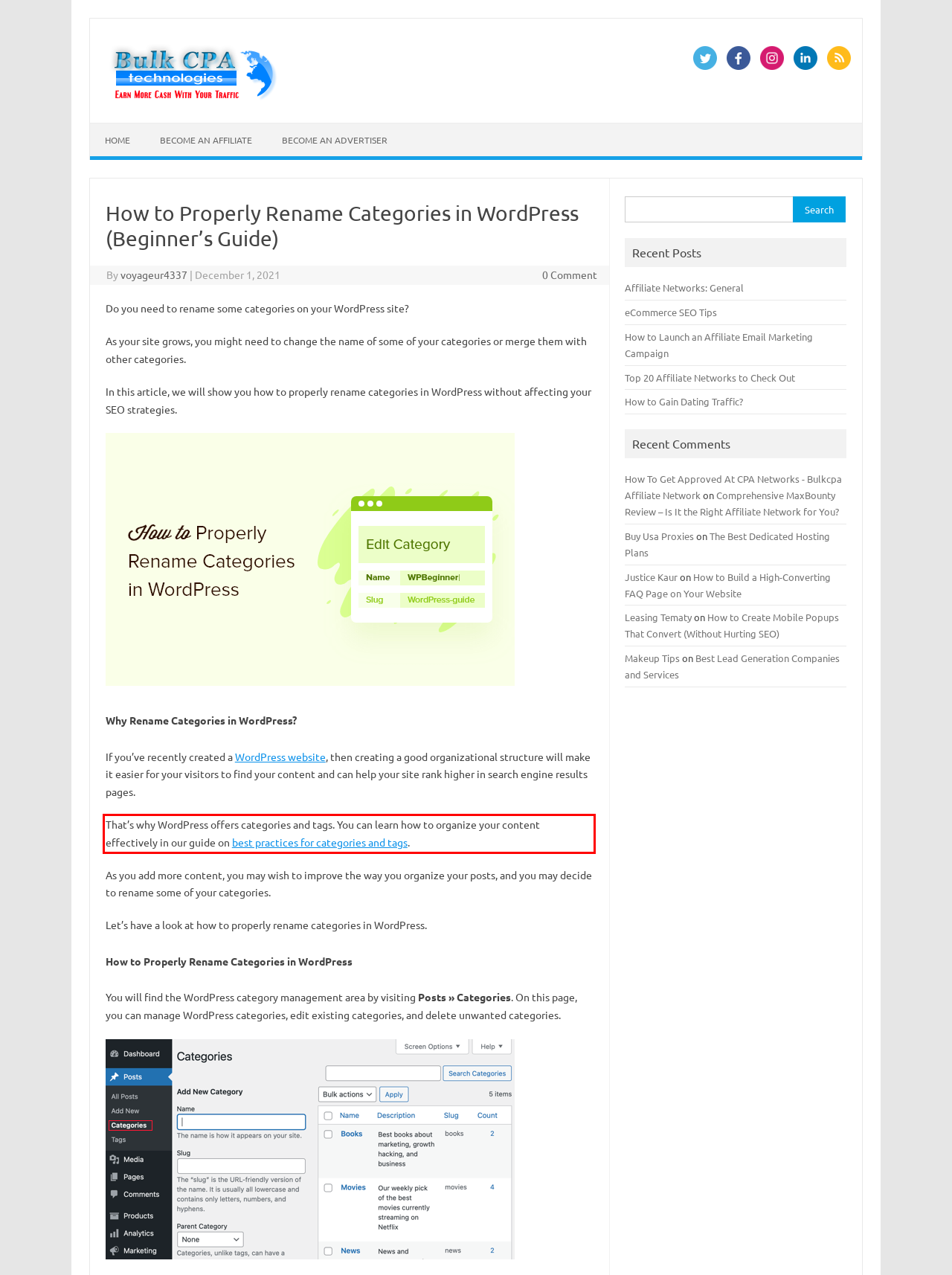By examining the provided screenshot of a webpage, recognize the text within the red bounding box and generate its text content.

That’s why WordPress offers categories and tags. You can learn how to organize your content effectively in our guide on best practices for categories and tags.